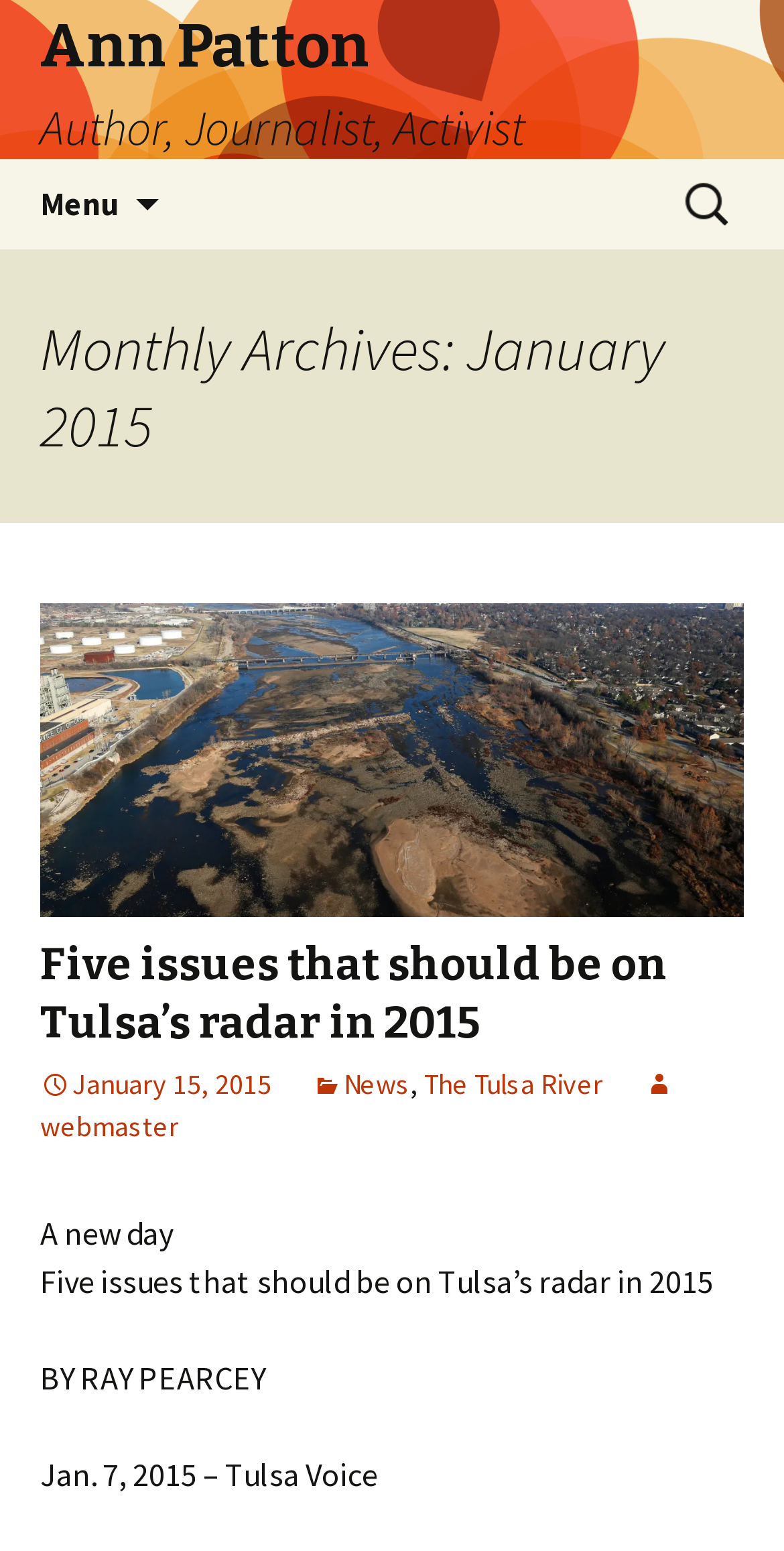Use a single word or phrase to respond to the question:
What is the title of the first article?

Five issues that should be on Tulsa’s radar in 2015